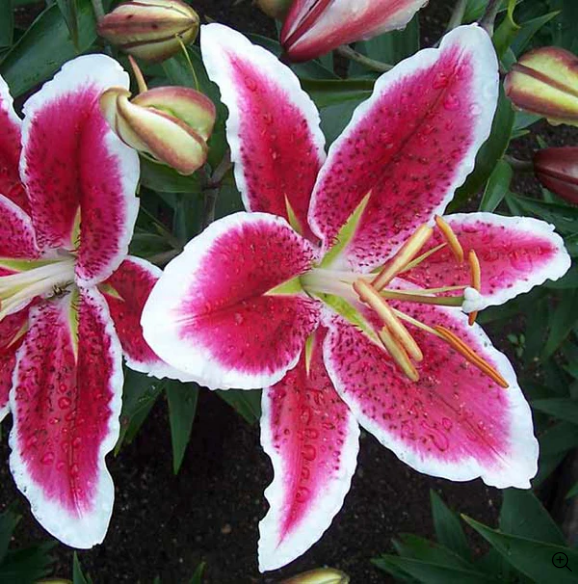Can you look at the image and give a comprehensive answer to the question:
What is the maximum height that the Starfighter Oriental Lily can grow?

According to the caption, the Starfighter Oriental Lily has the ability to grow up to 4 feet in height, making it a suitable choice for gardens.